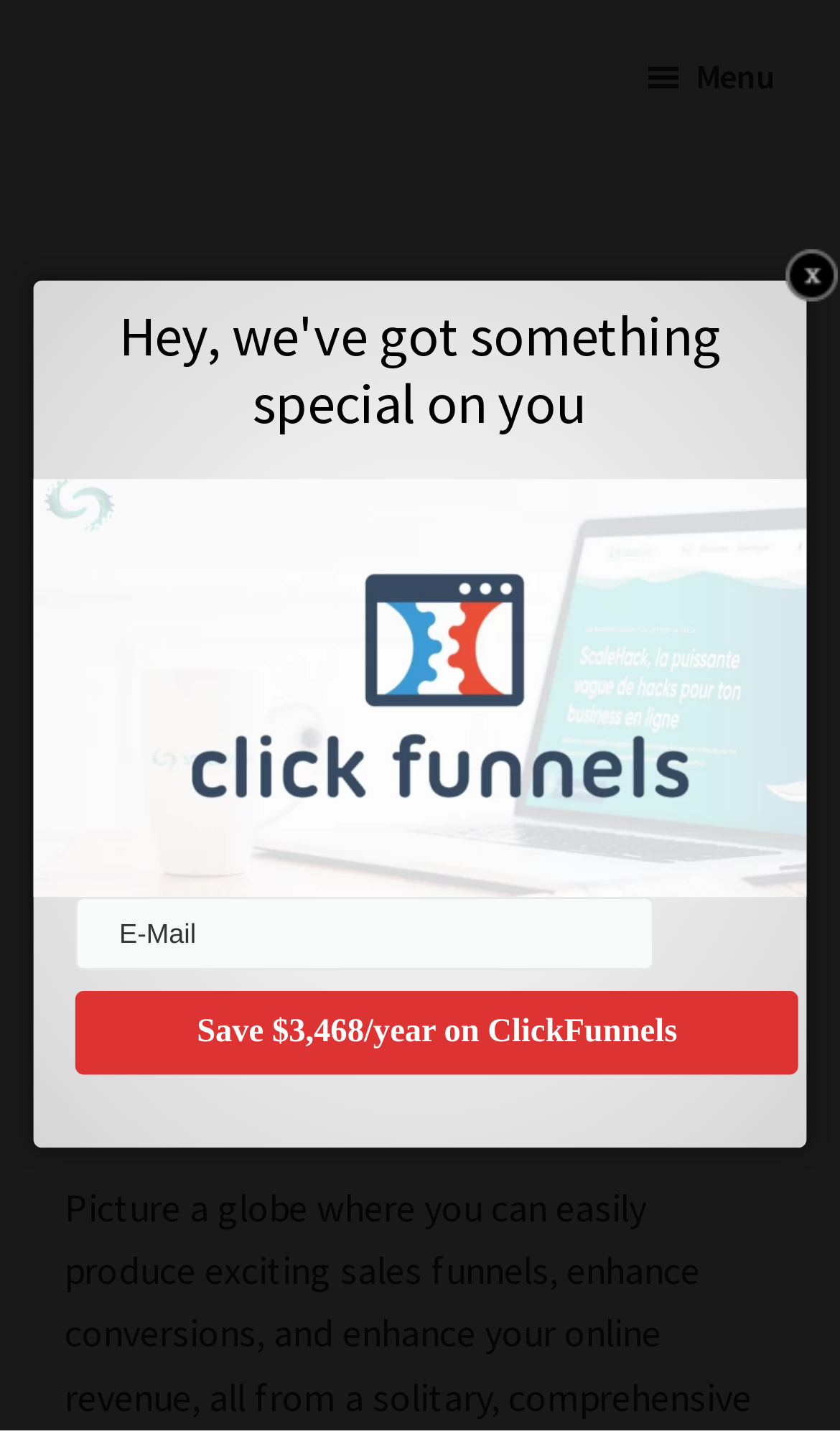What is the topic of the webpage?
Using the information from the image, provide a comprehensive answer to the question.

The webpage is focused on explaining ClickFunnels 2.0 BlueSnap, which is a specific version or feature of the ClickFunnels platform.